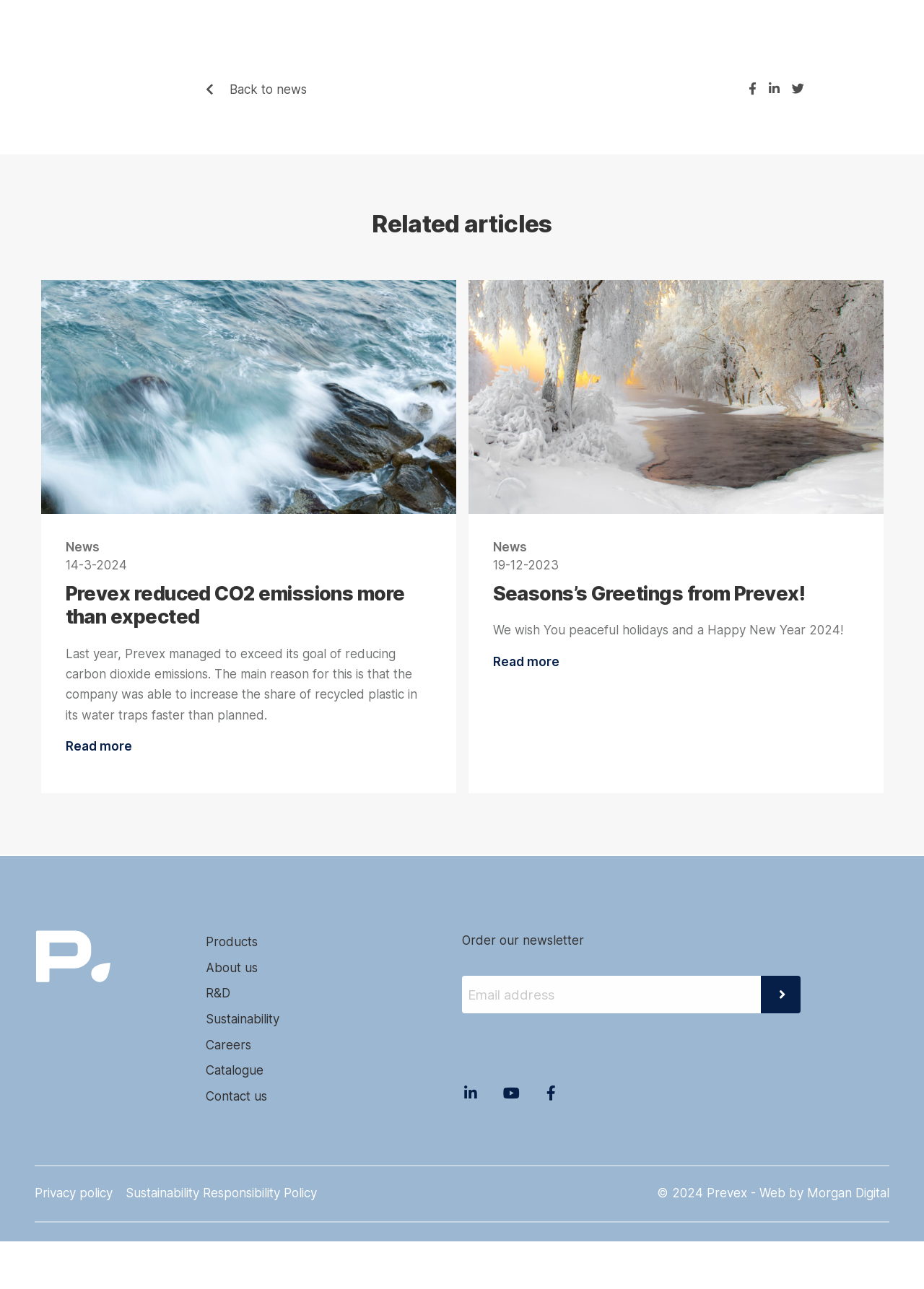What is the title of the first related article?
Using the image as a reference, deliver a detailed and thorough answer to the question.

The first related article is titled 'Breakers', which can be found in the section with the heading 'Related articles'.